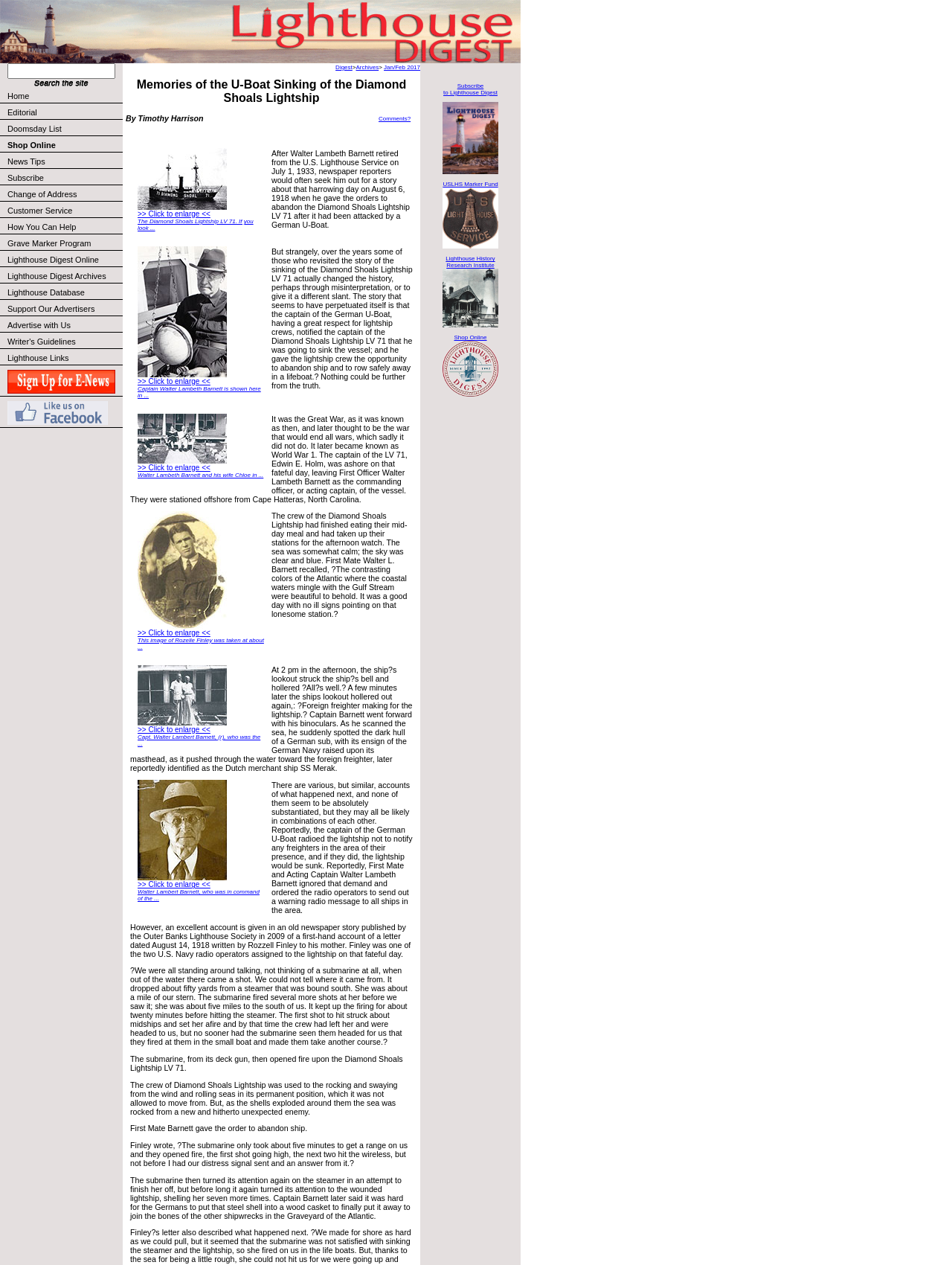How many images are there in the article? Using the information from the screenshot, answer with a single word or phrase.

4